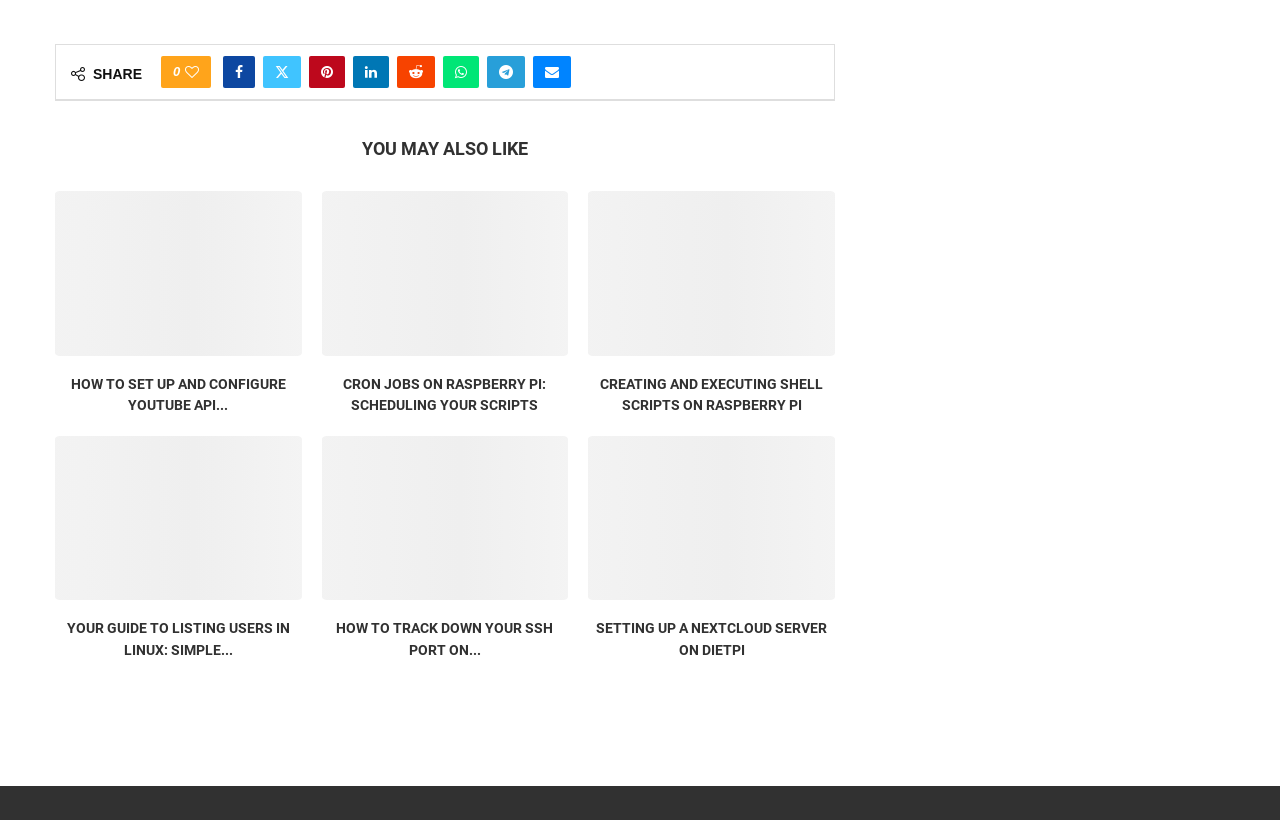Find the bounding box coordinates for the element that must be clicked to complete the instruction: "Read 'How to Set Up and Configure YouTube API Keys on Kodi'". The coordinates should be four float numbers between 0 and 1, indicated as [left, top, right, bottom].

[0.043, 0.233, 0.236, 0.434]